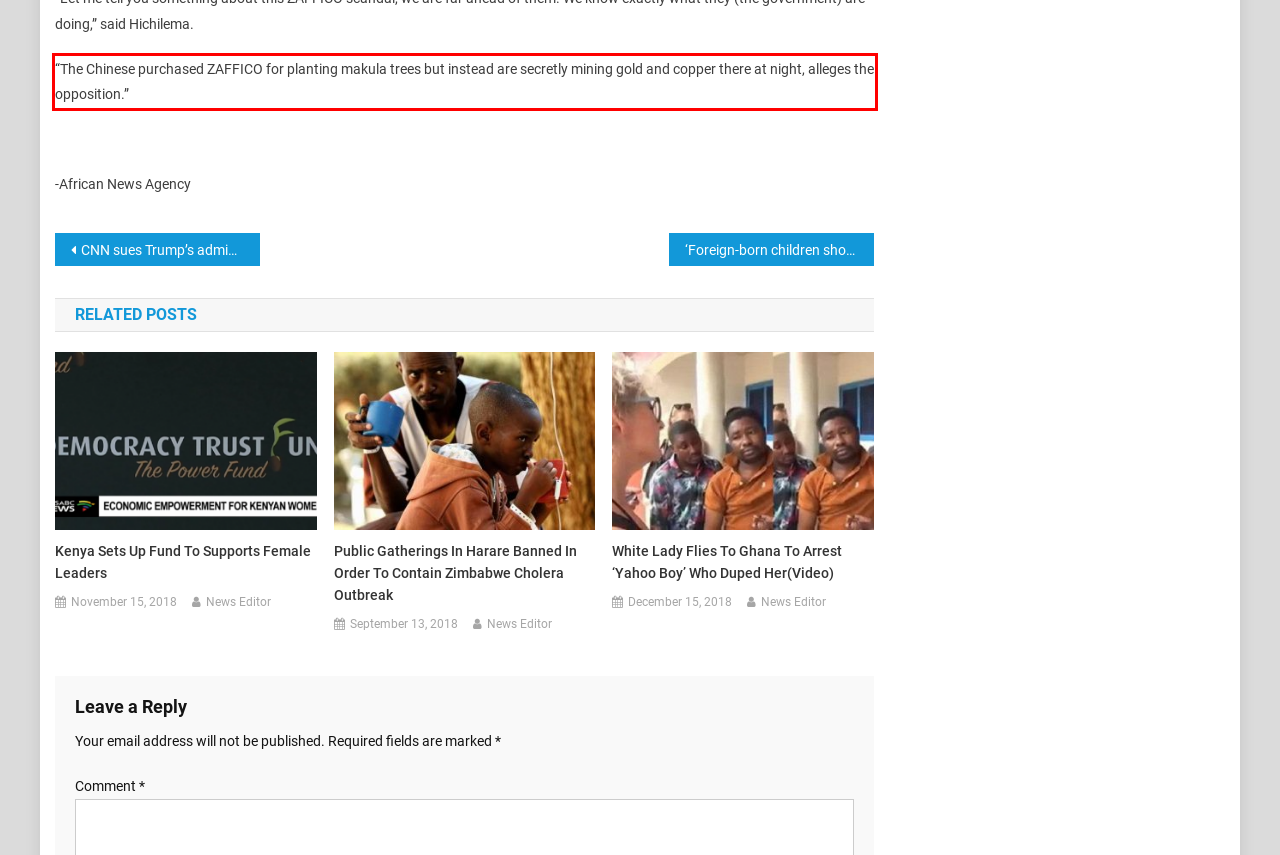You have a webpage screenshot with a red rectangle surrounding a UI element. Extract the text content from within this red bounding box.

“The Chinese purchased ZAFFICO for planting makula trees but instead are secretly mining gold and copper there at night, alleges the opposition.”